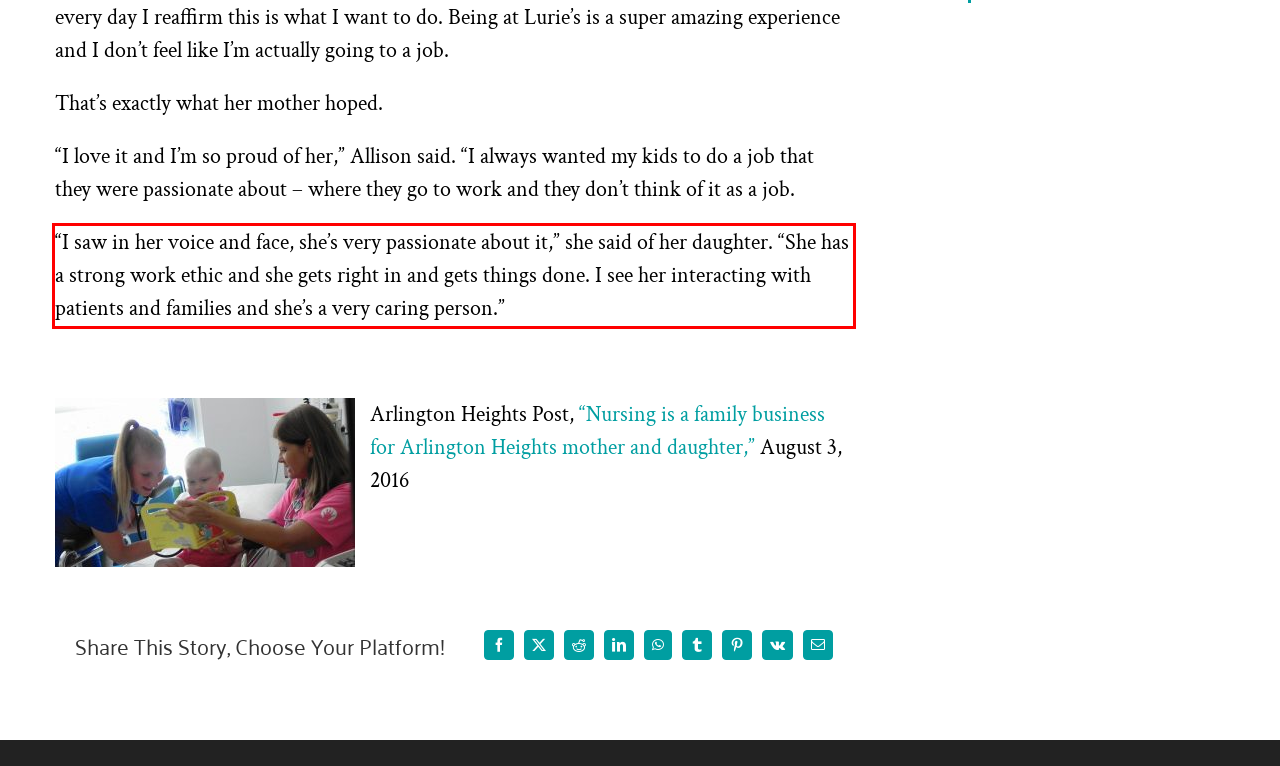Identify the text within the red bounding box on the webpage screenshot and generate the extracted text content.

“I saw in her voice and face, she’s very passionate about it,” she said of her daughter. “She has a strong work ethic and she gets right in and gets things done. I see her interacting with patients and families and she’s a very caring person.”